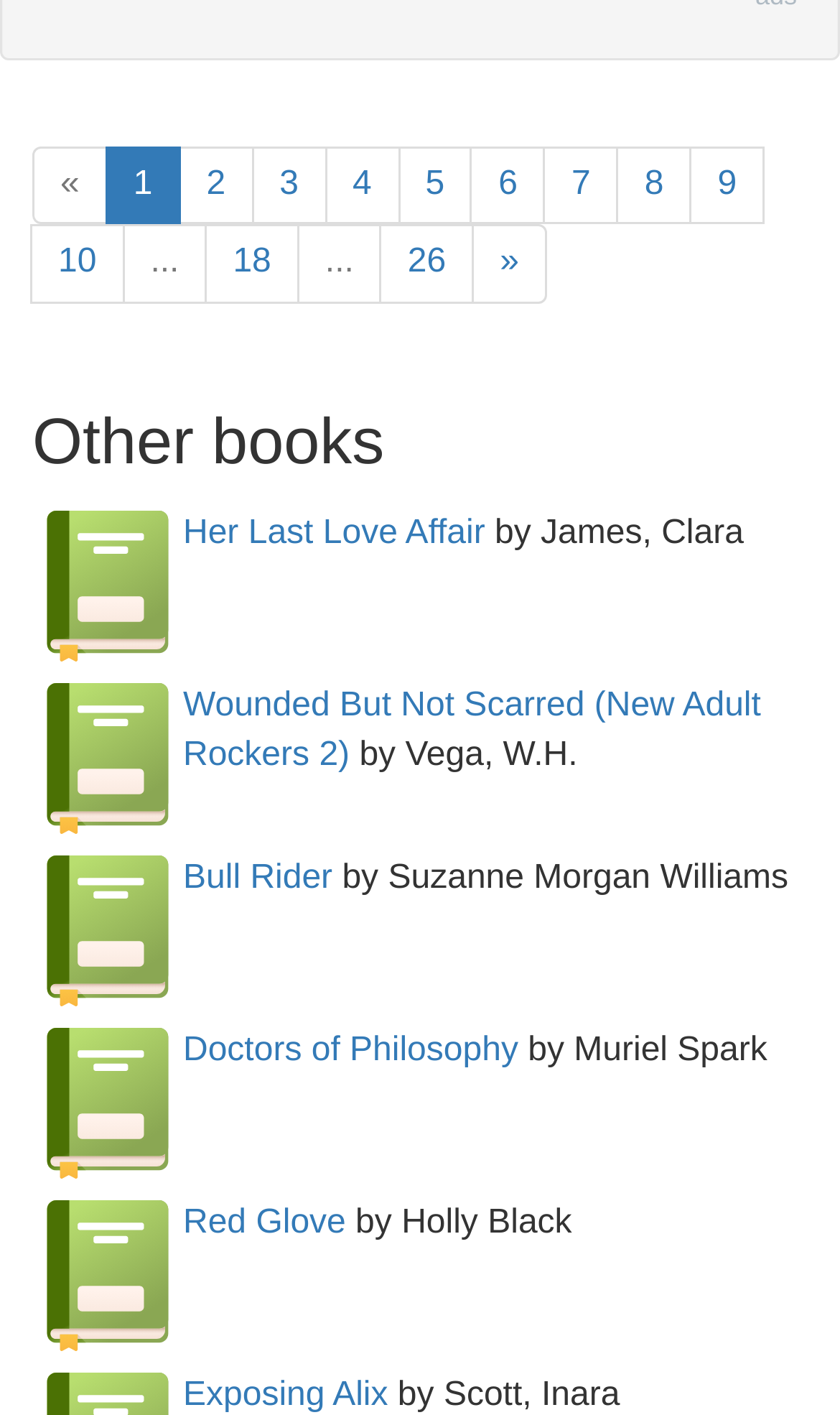Please determine the bounding box coordinates of the element to click on in order to accomplish the following task: "click on page 1". Ensure the coordinates are four float numbers ranging from 0 to 1, i.e., [left, top, right, bottom].

[0.125, 0.103, 0.215, 0.159]